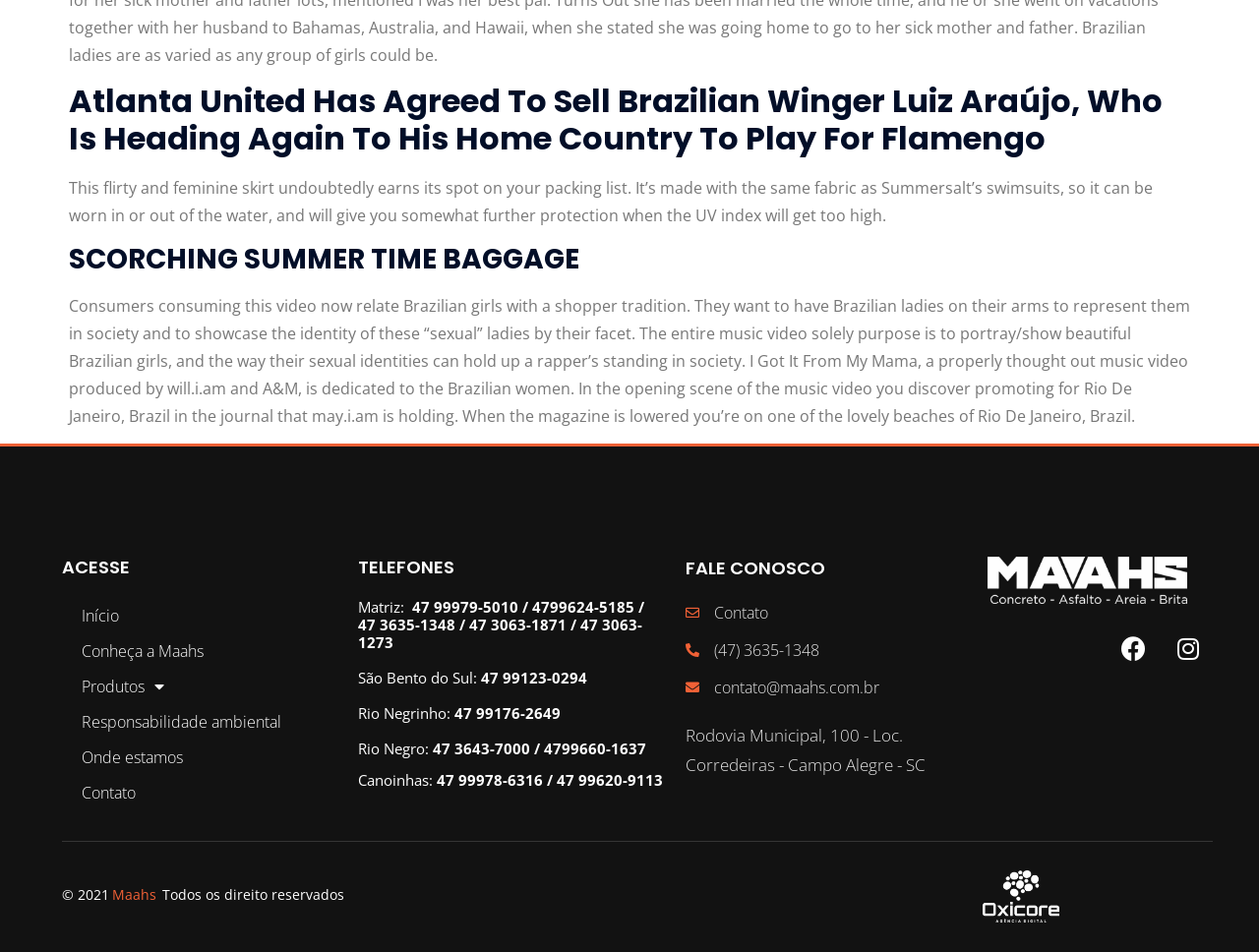Find the bounding box coordinates for the area that should be clicked to accomplish the instruction: "Visit Facebook page".

None